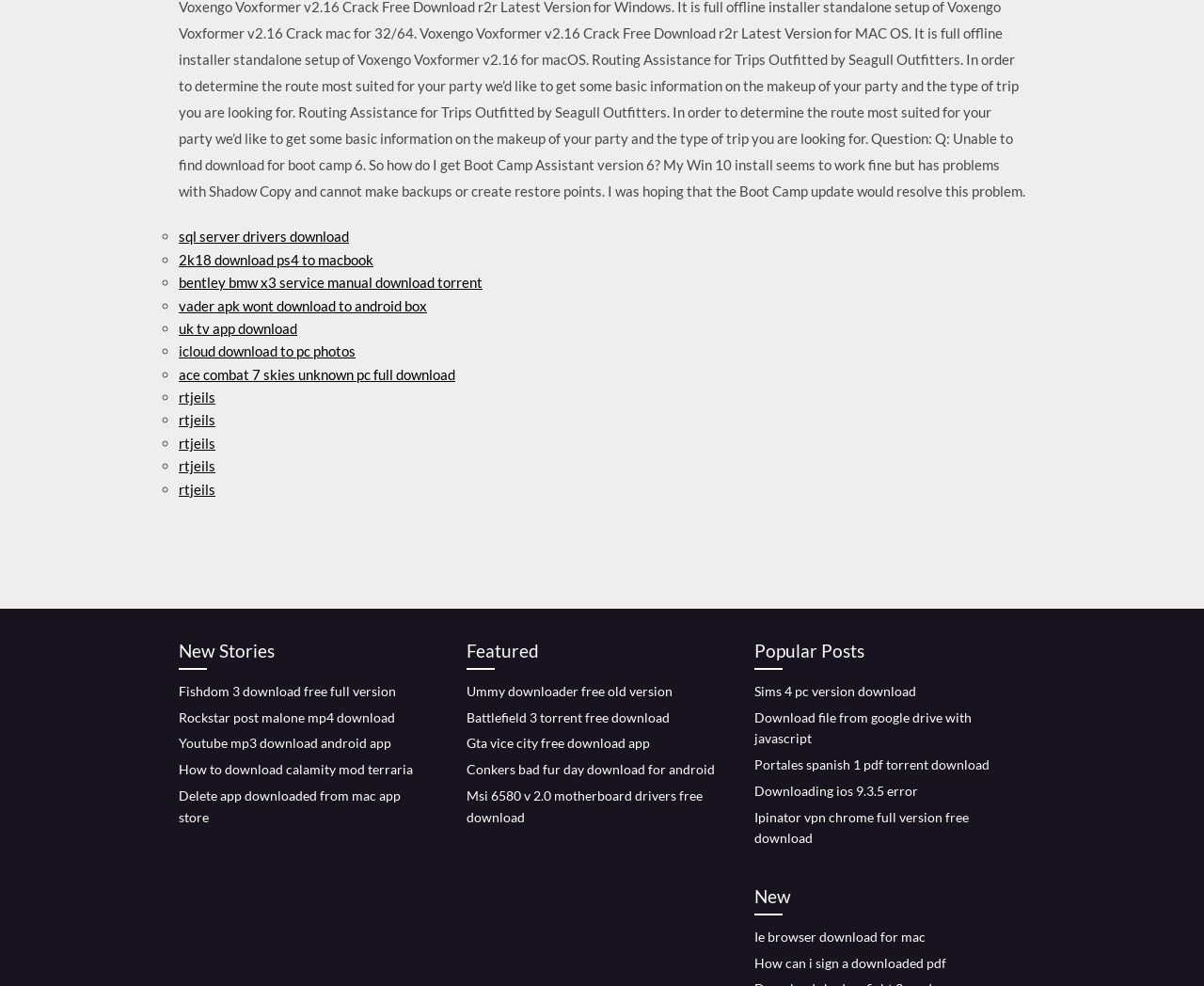Specify the bounding box coordinates of the area to click in order to execute this command: 'Read about new stories'. The coordinates should consist of four float numbers ranging from 0 to 1, and should be formatted as [left, top, right, bottom].

[0.148, 0.646, 0.359, 0.679]